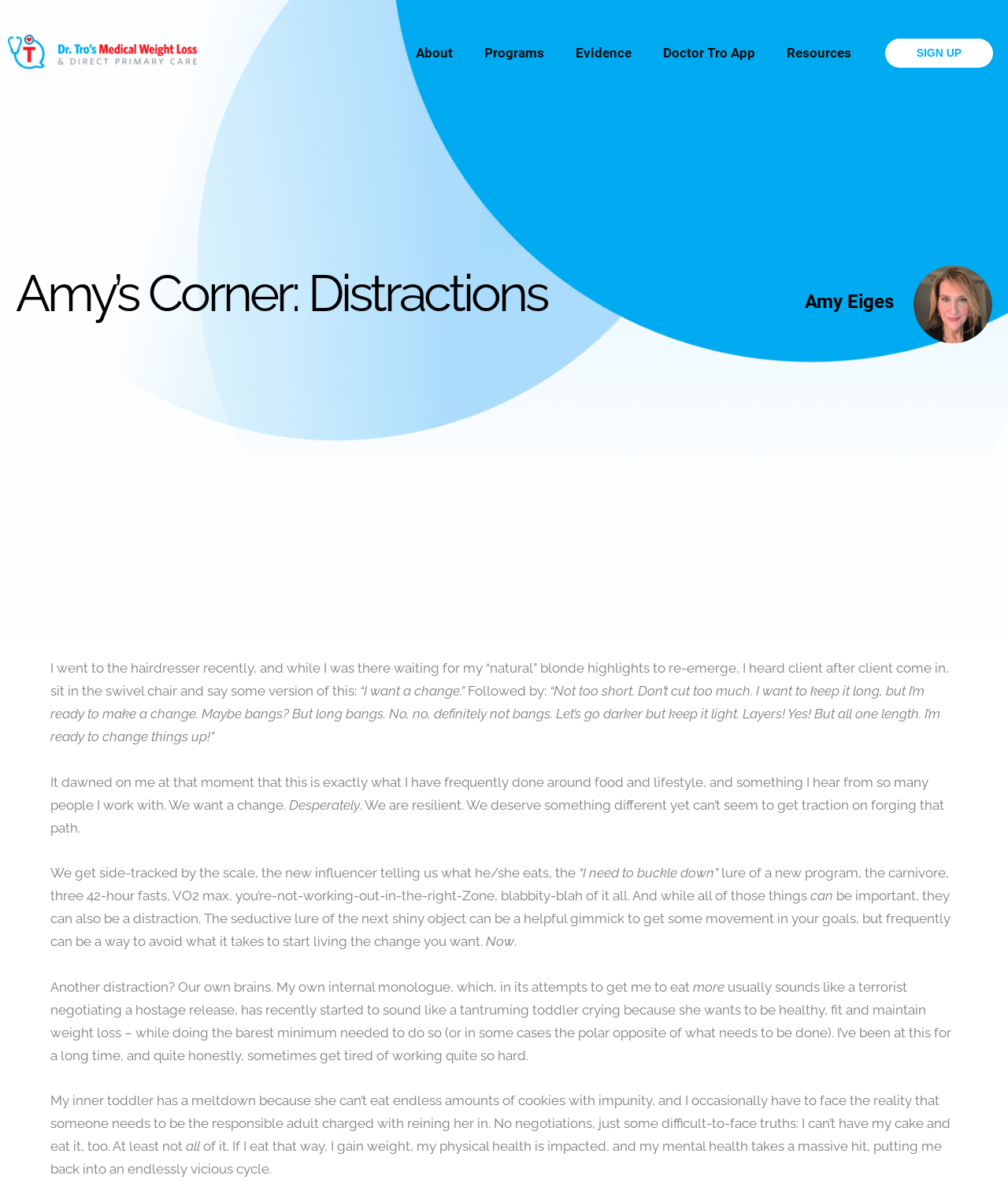What is the purpose of the 'SIGN UP' link on the webpage?
Using the image as a reference, give an elaborate response to the question.

The webpage has a 'SIGN UP' link in the top right corner, which suggests that it is a call-to-action for users to sign up for a program or service related to medical weight loss, possibly offered by Doctor Tro.